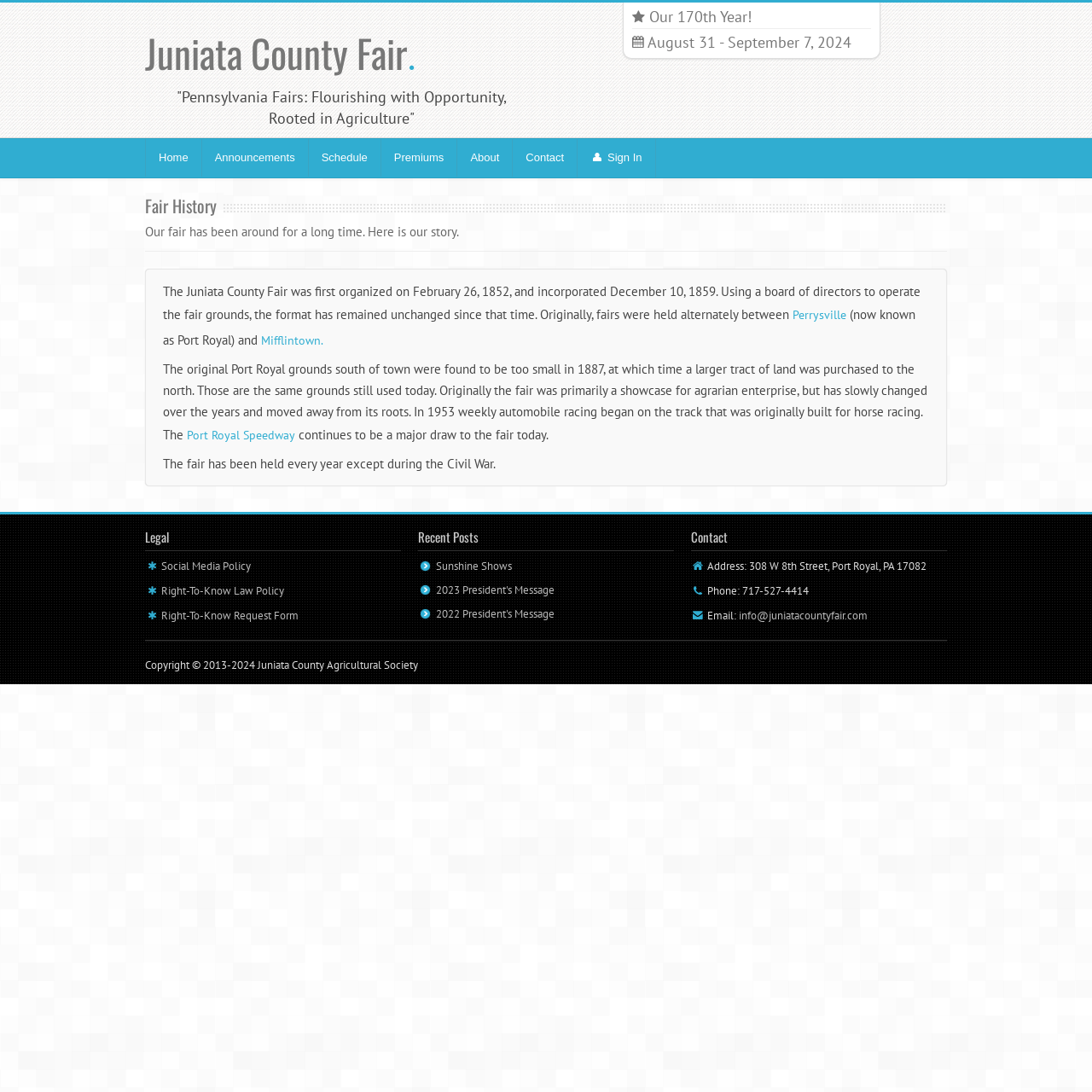Find and specify the bounding box coordinates that correspond to the clickable region for the instruction: "Check Social Media Policy".

[0.148, 0.512, 0.23, 0.525]